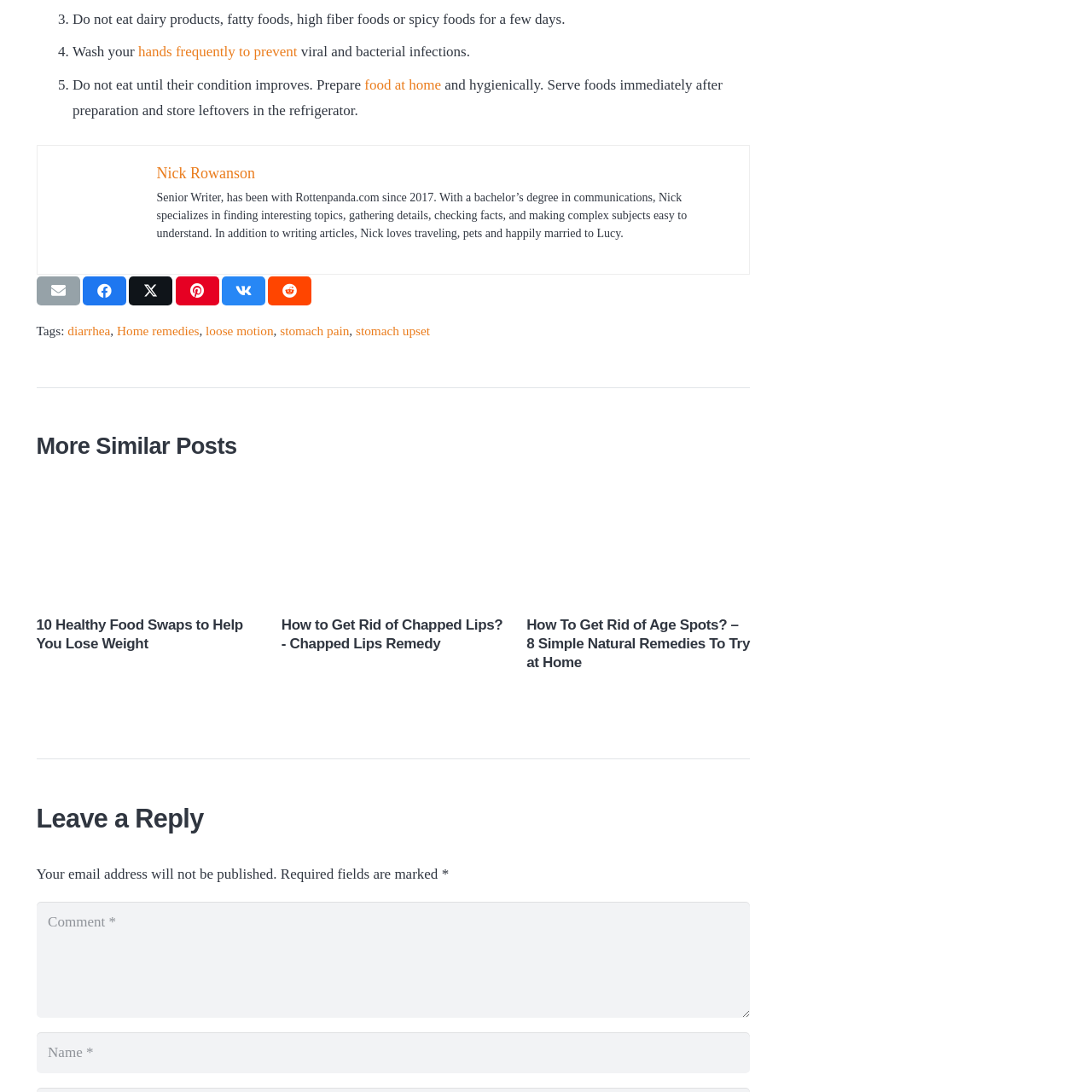Inspect the picture enclosed by the red border, What is the purpose of the image? Provide your answer as a single word or phrase.

To attract readers' attention